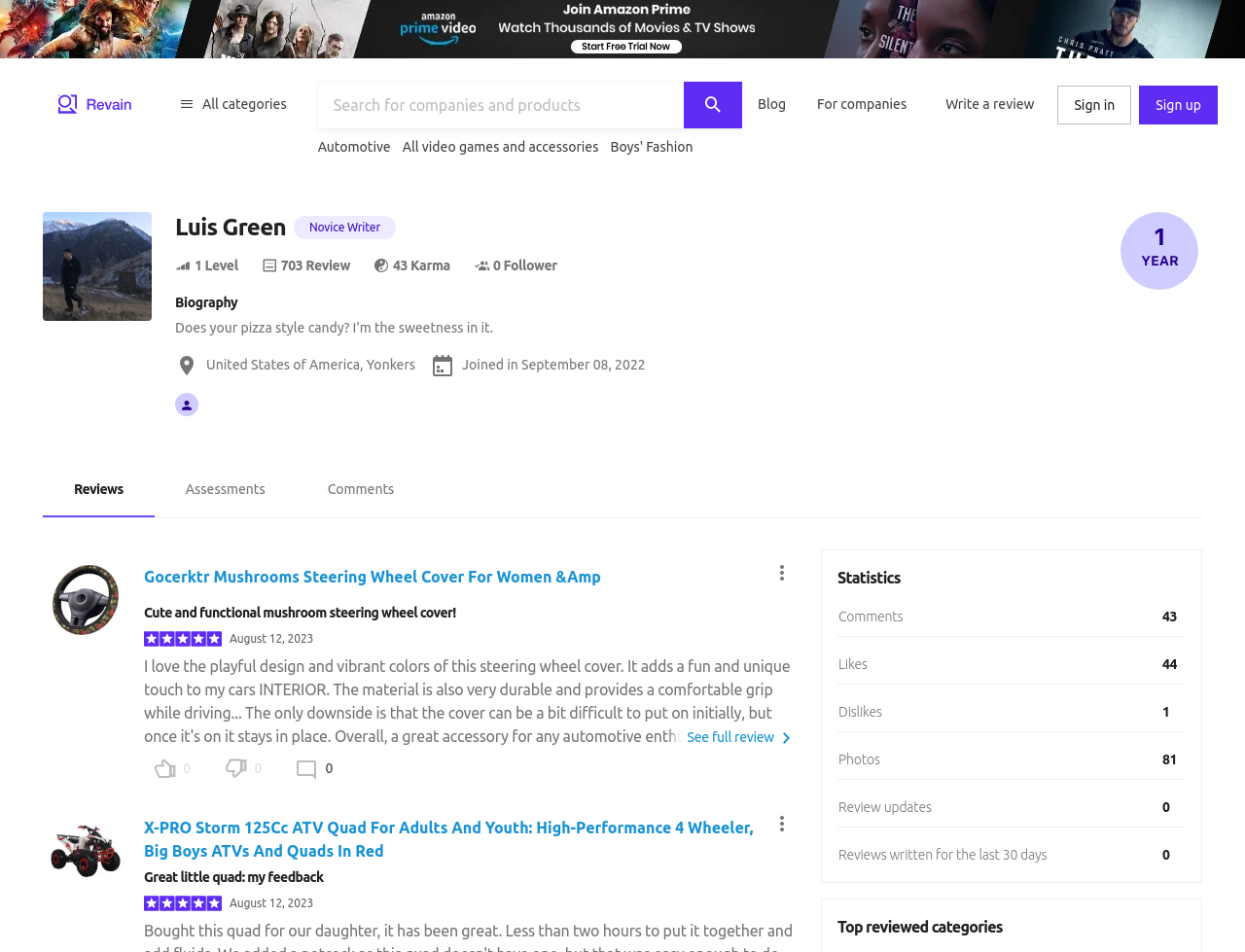Using the image as a reference, answer the following question in as much detail as possible:
What is the rating of the 'Gocerktr Mushrooms Steering Wheel Cover For Women &Amp' product?

The rating of the product can be found next to the product title, where it is displayed as 'Revainrating 5 out of 5'.